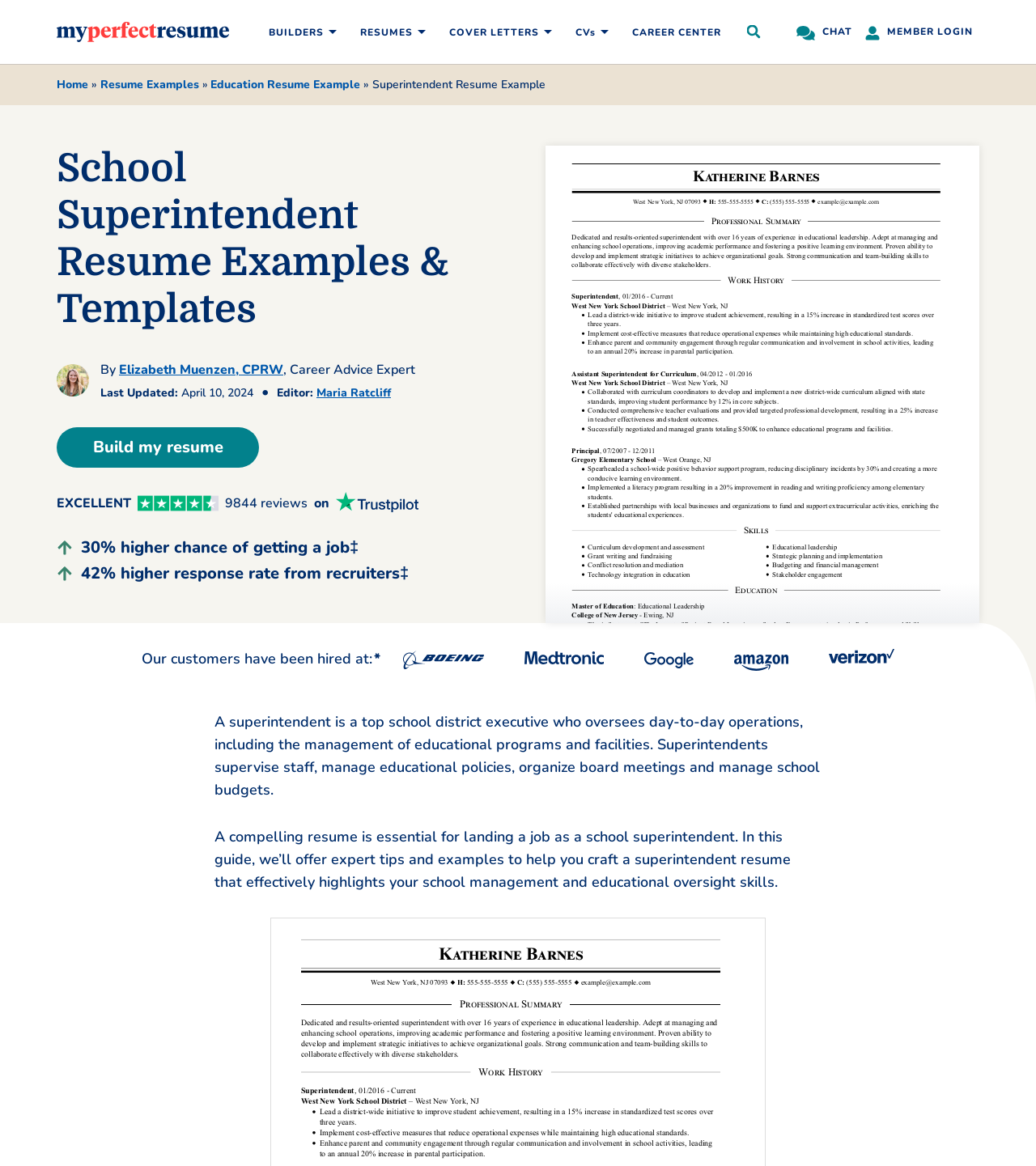Please specify the bounding box coordinates of the region to click in order to perform the following instruction: "Search for something".

[0.712, 0.013, 0.743, 0.042]